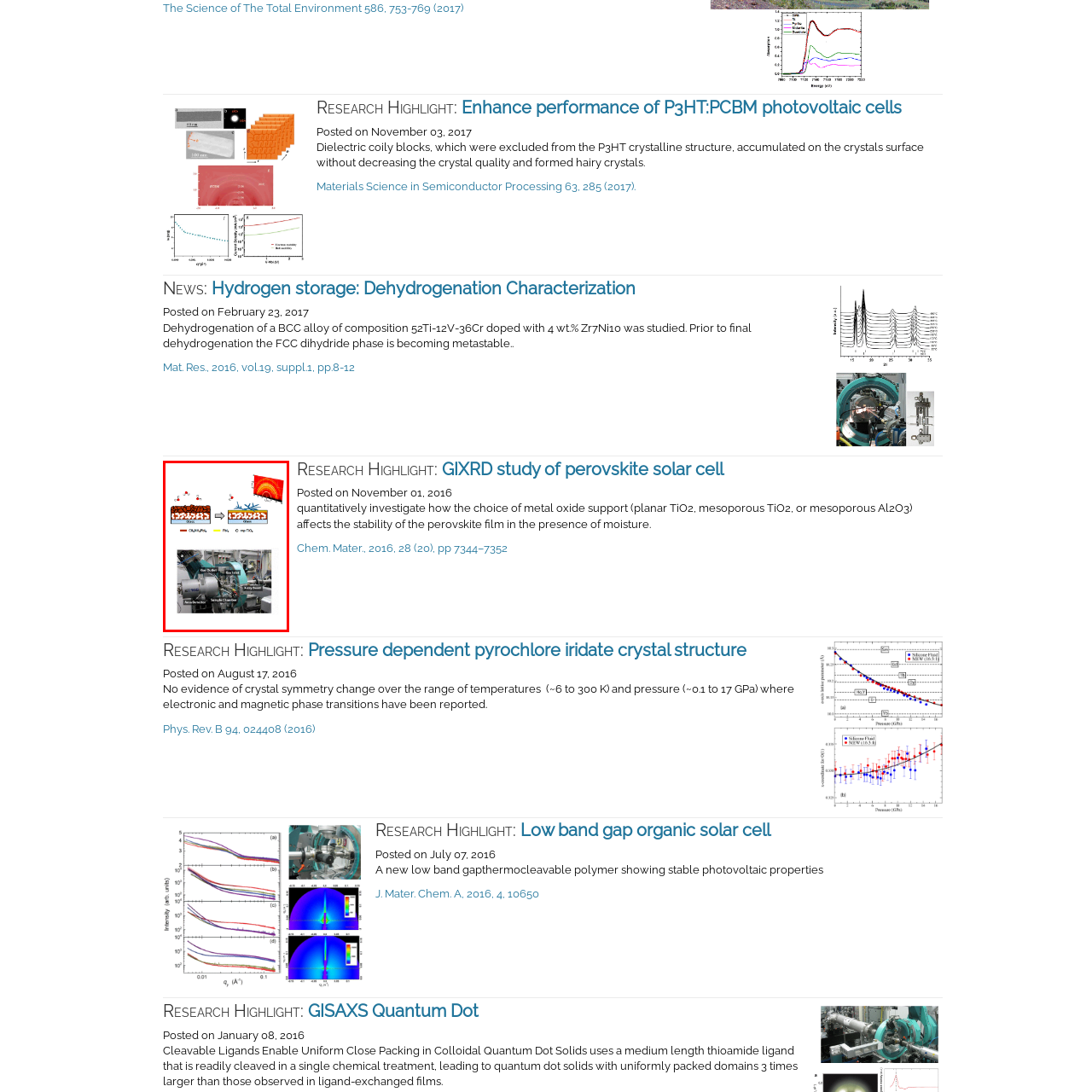Check the content in the red bounding box and reply to the question using a single word or phrase:
What interacts with the perovskite structure in the upper portion of the image?

Water molecules